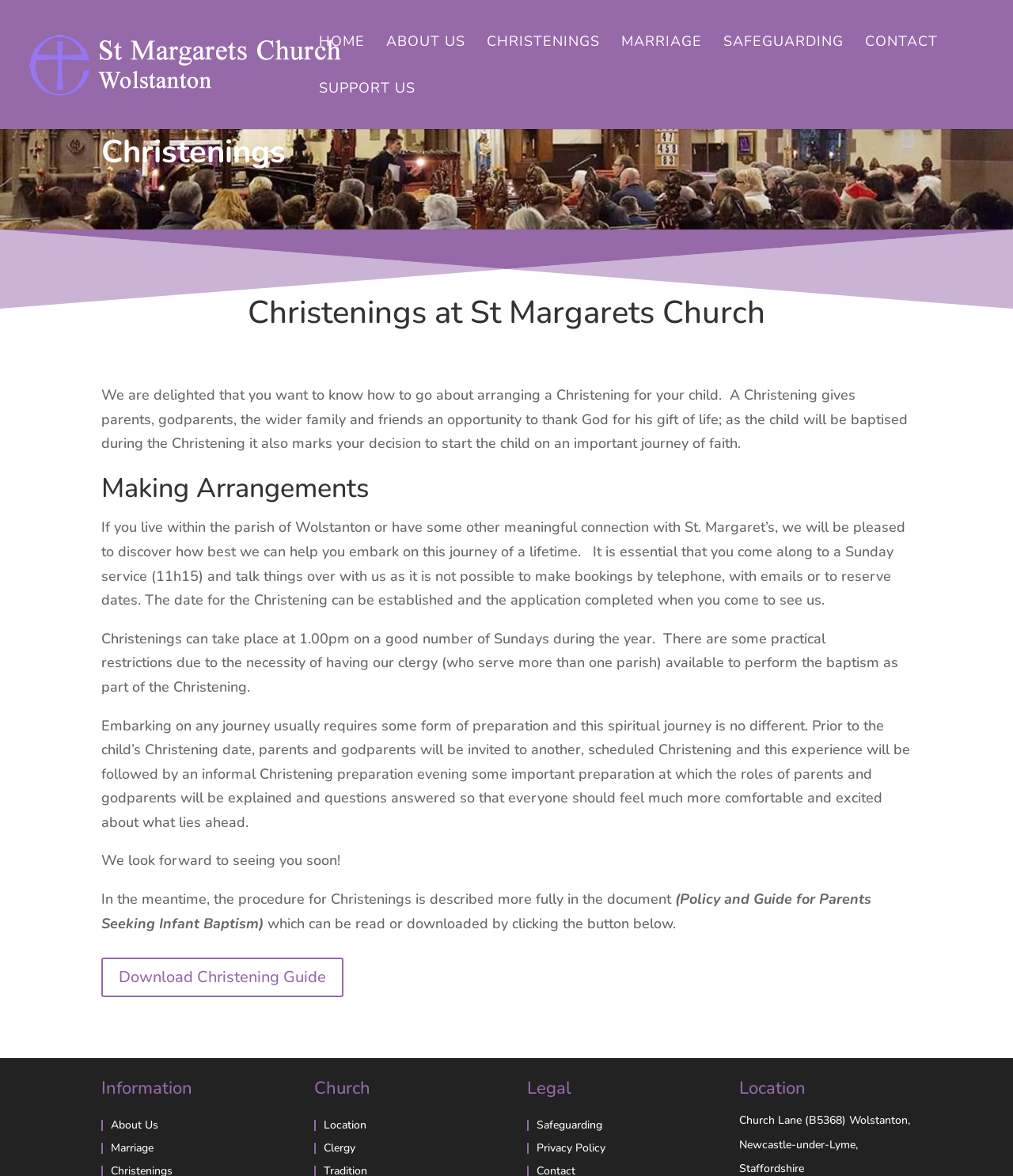What is the document that describes the procedure for Christenings?
Provide a fully detailed and comprehensive answer to the question.

According to the StaticText 'In the meantime, the procedure for Christenings is described more fully in the document ' and the link 'Download Christening Guide 5', the document that describes the procedure for Christenings is the 'Policy and Guide for Parents Seeking Infant Baptism'.